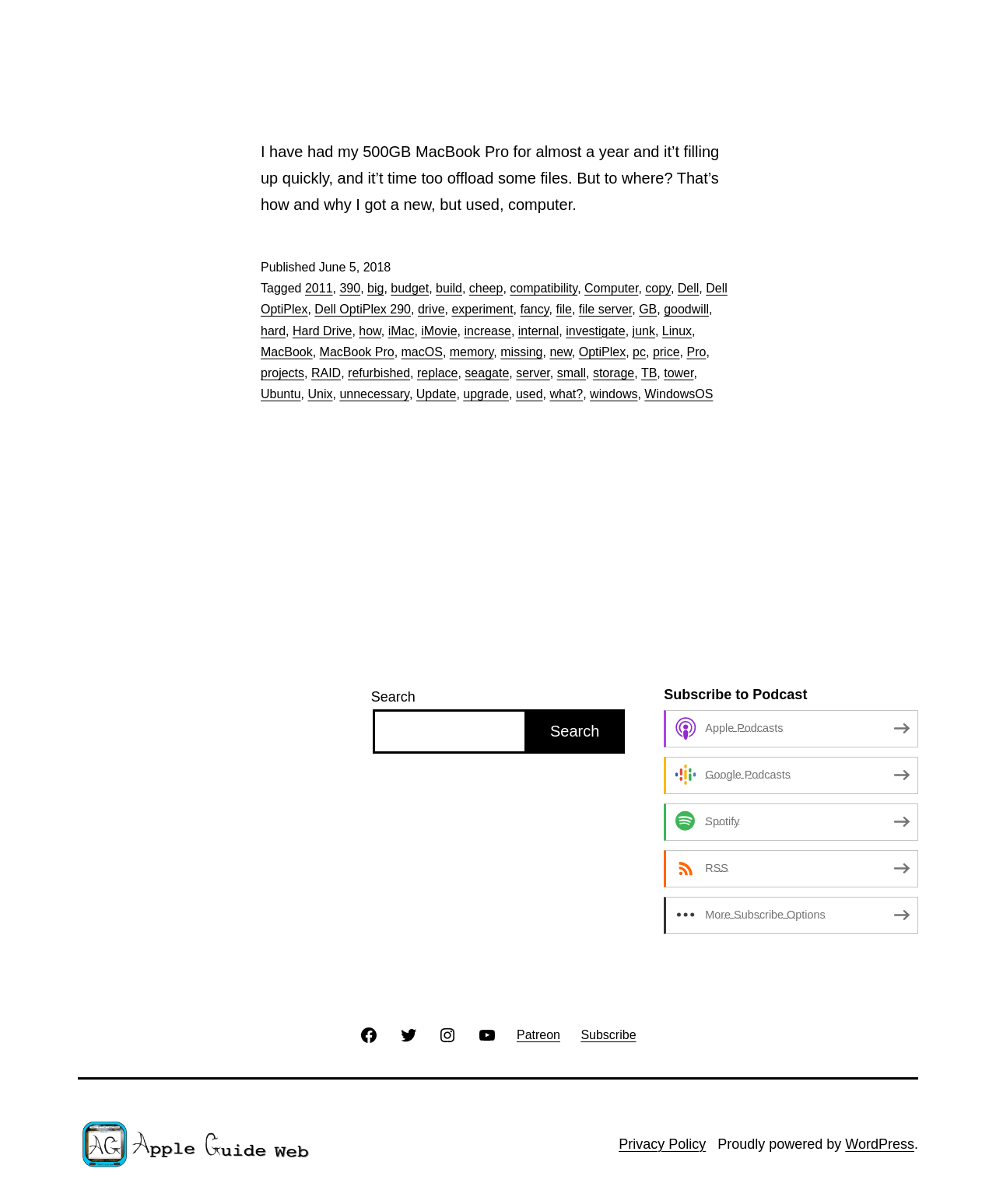Identify the bounding box coordinates of the specific part of the webpage to click to complete this instruction: "Click the link 'Computer'".

[0.587, 0.234, 0.641, 0.245]